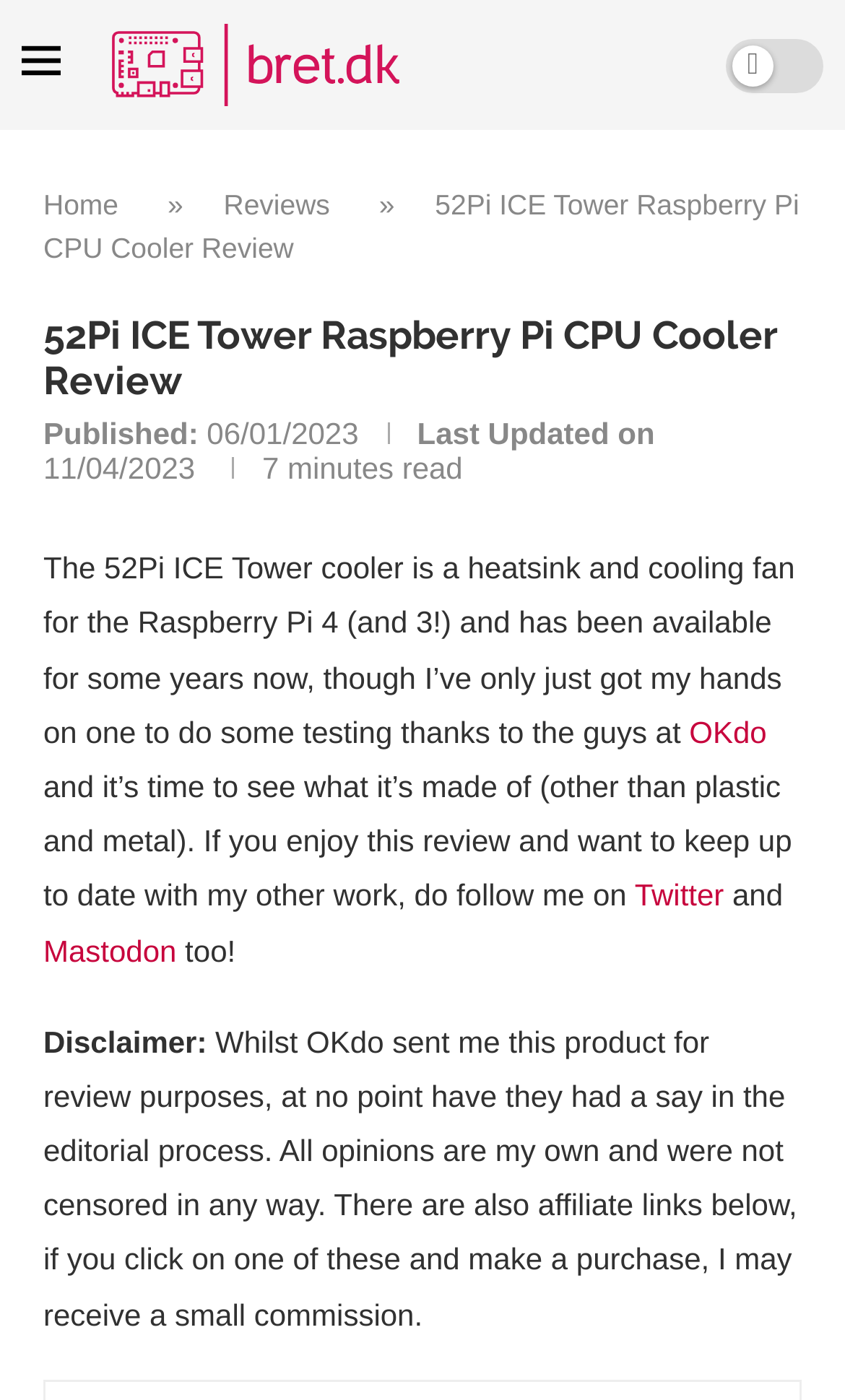What is the topic of the review?
Please provide a comprehensive answer to the question based on the webpage screenshot.

I found the topic of the review by reading the heading element with the text '52Pi ICE Tower Raspberry Pi CPU Cooler Review' which is prominently displayed on the webpage, indicating it is the main topic of the review.